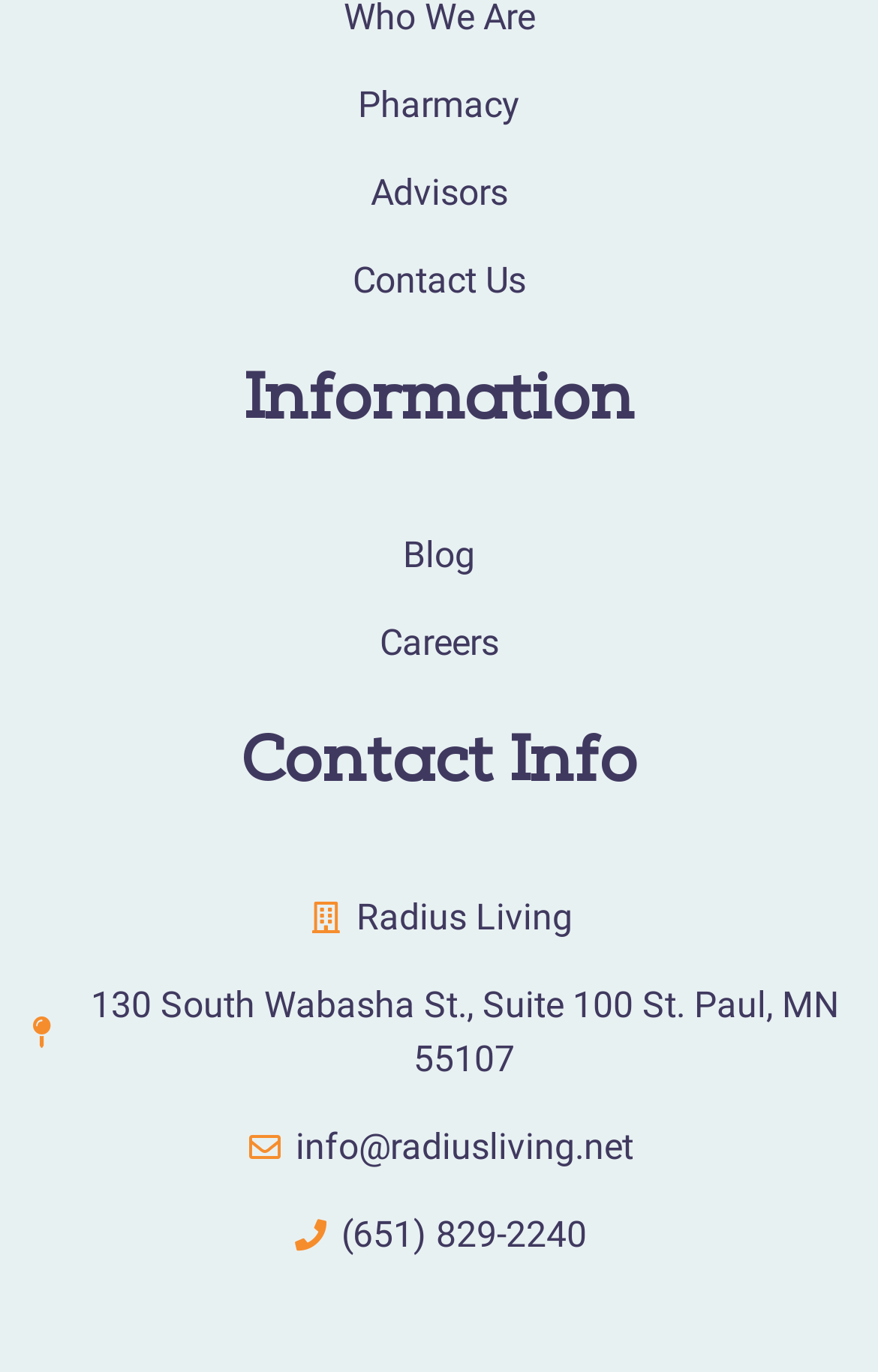Specify the bounding box coordinates of the area that needs to be clicked to achieve the following instruction: "visit careers page".

[0.026, 0.449, 0.974, 0.488]